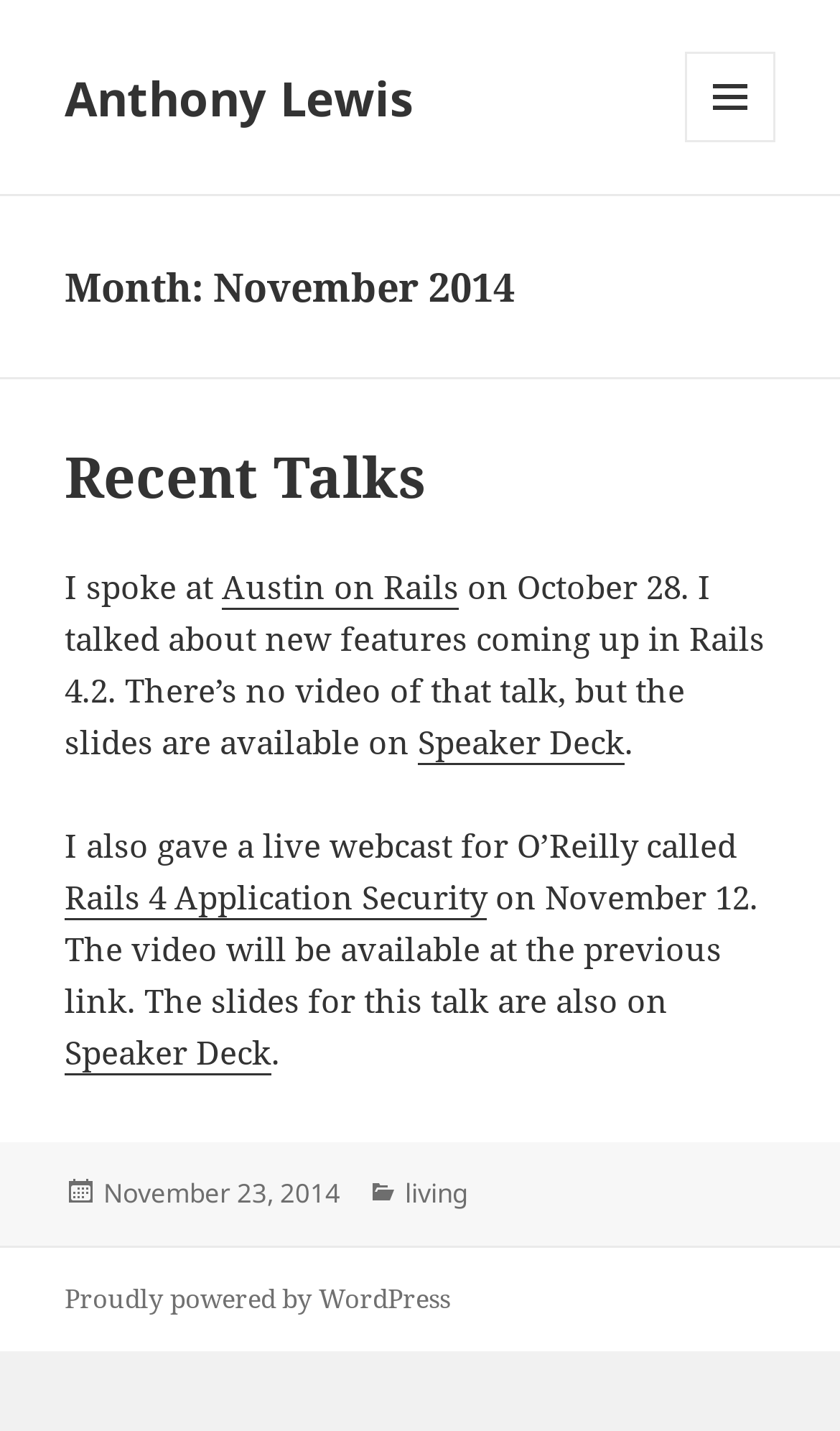When was the article posted?
Using the screenshot, give a one-word or short phrase answer.

November 23, 2014